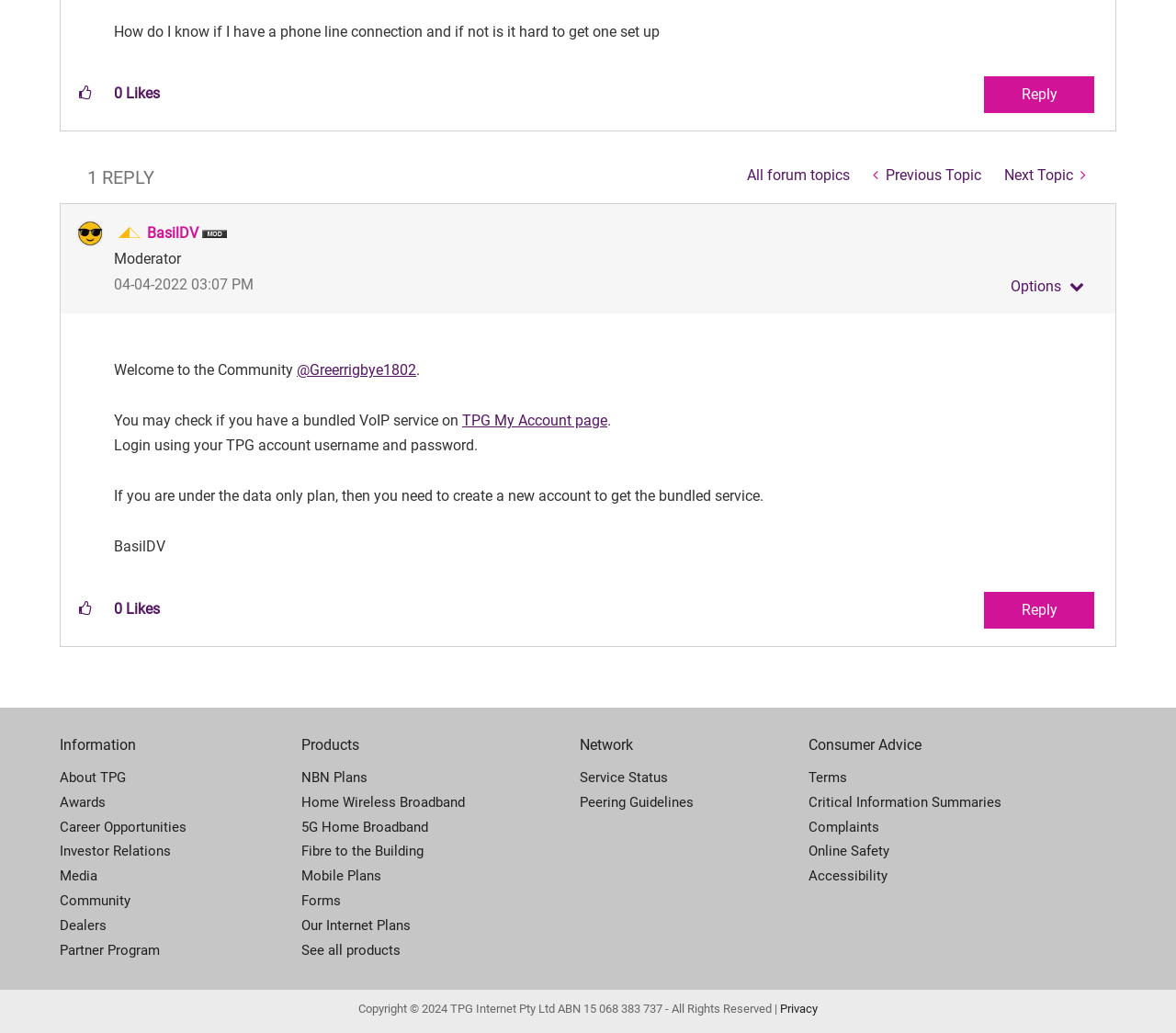Locate the bounding box of the UI element based on this description: "All forum topics". Provide four float numbers between 0 and 1 as [left, top, right, bottom].

[0.625, 0.152, 0.733, 0.188]